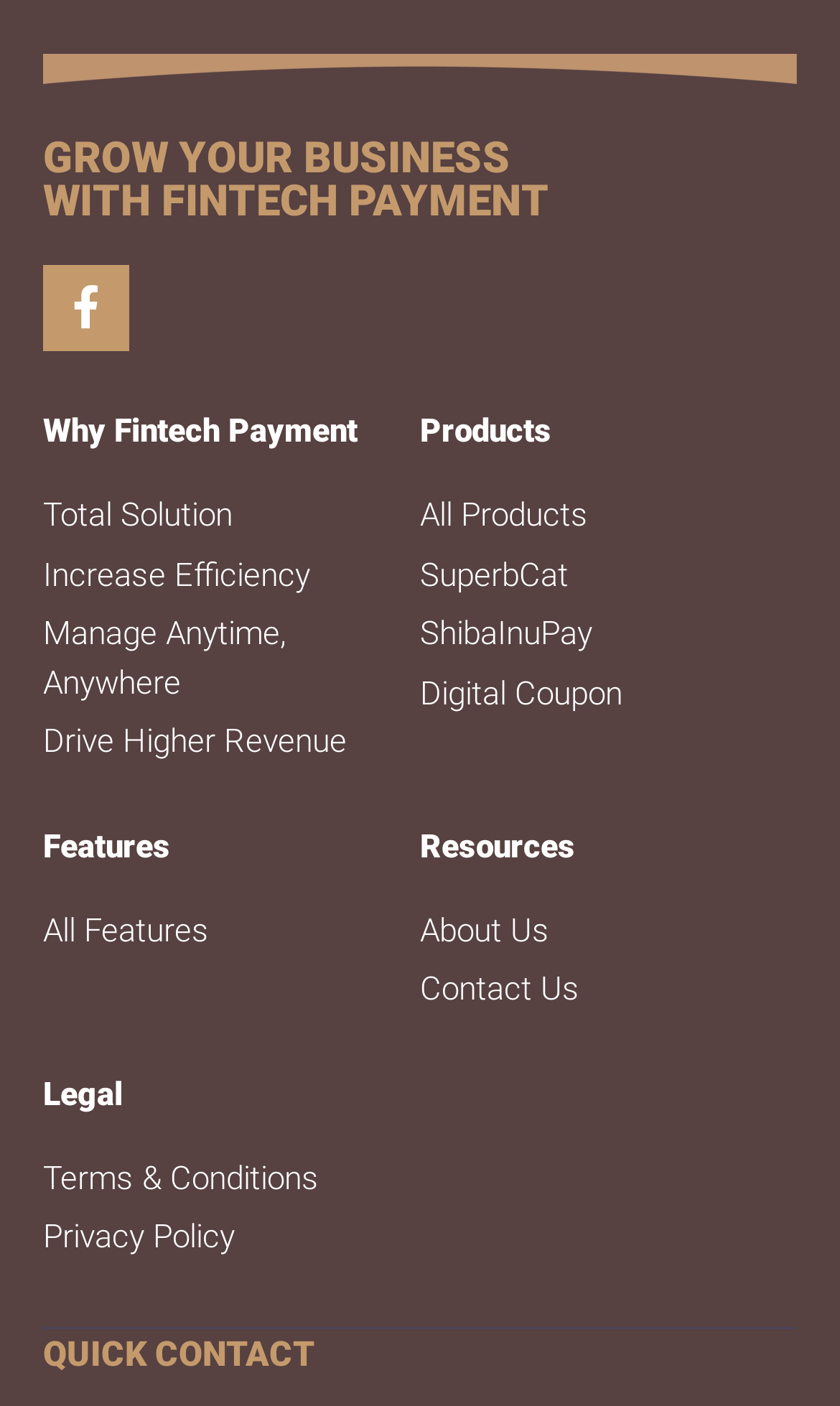Please identify the bounding box coordinates of the element on the webpage that should be clicked to follow this instruction: "Explore SuperbCat product". The bounding box coordinates should be given as four float numbers between 0 and 1, formatted as [left, top, right, bottom].

[0.5, 0.392, 0.949, 0.427]